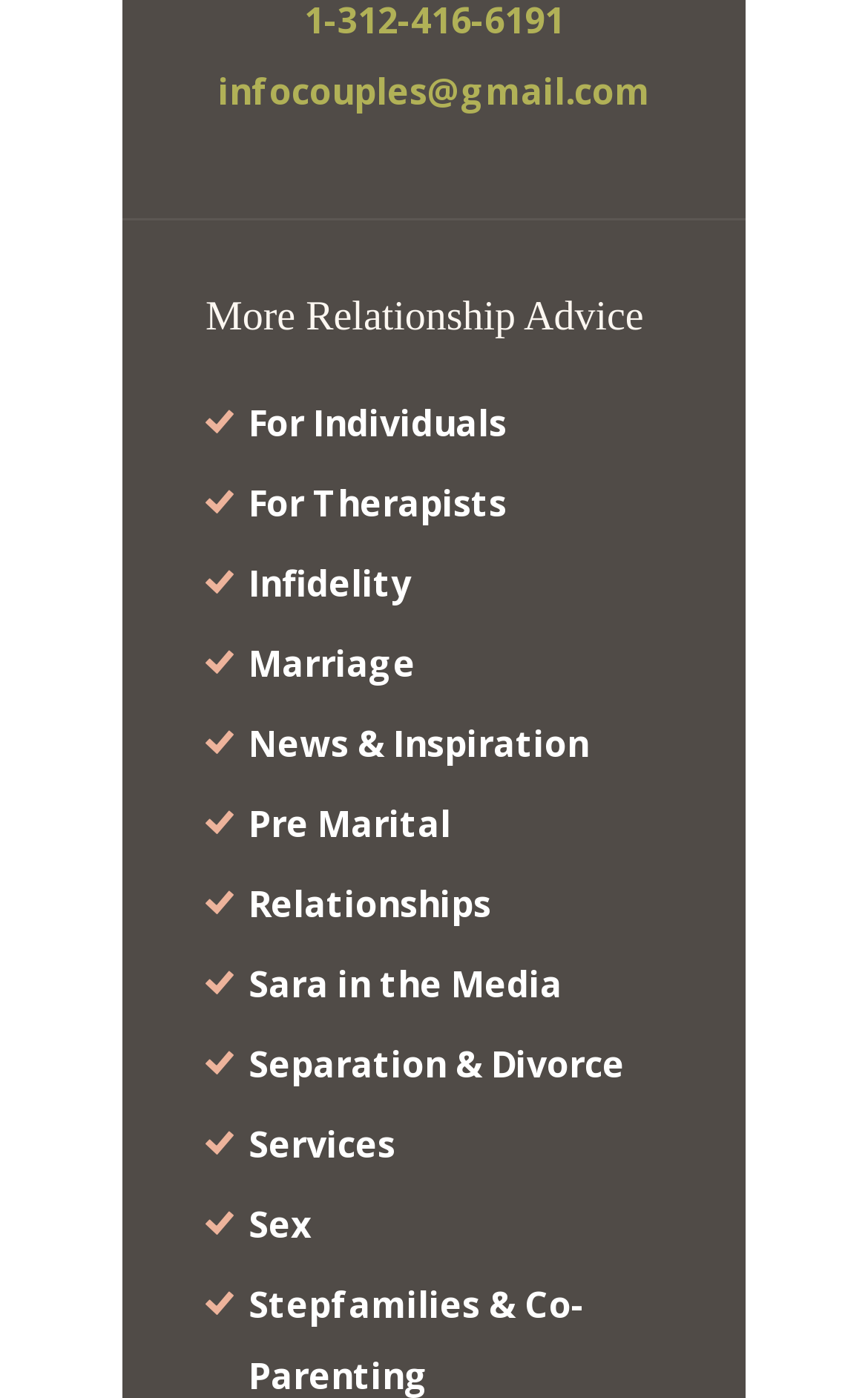How many main topics of relationship advice are listed on the webpage?
Answer the question based on the image using a single word or a brief phrase.

11